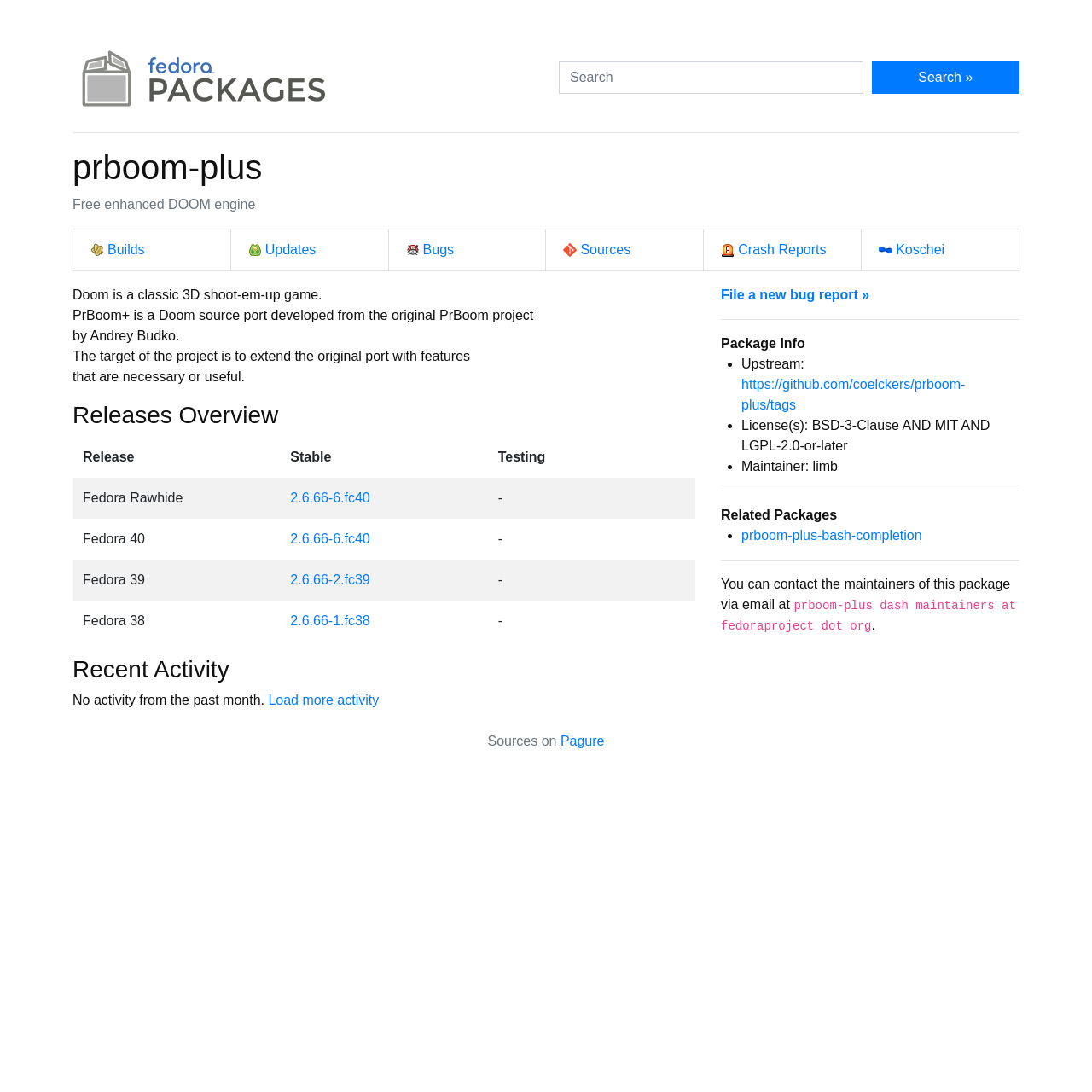What is the license of the package?
Give a single word or phrase answer based on the content of the image.

BSD-3-Clause AND MIT AND LGPL-2.0-or-later